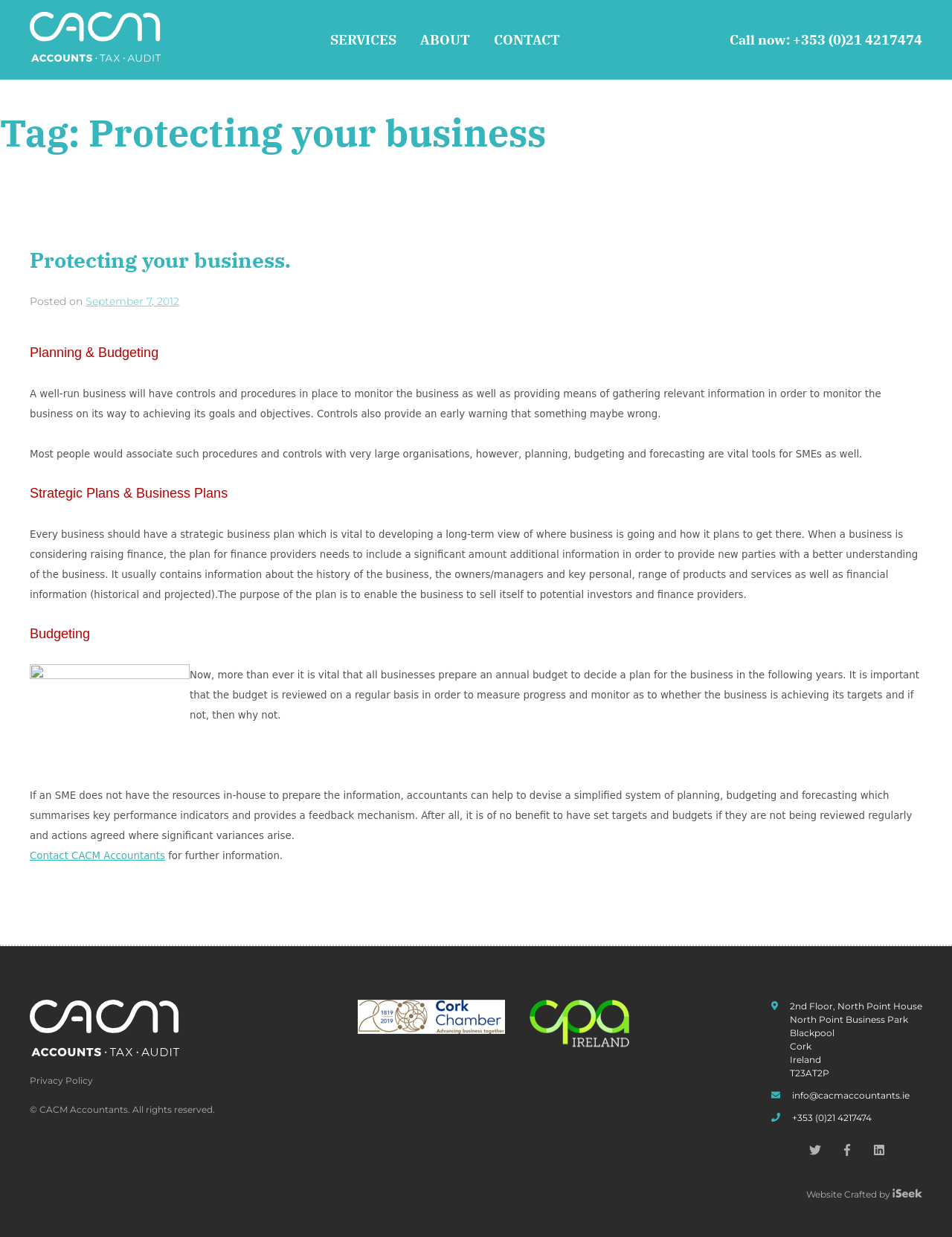Who crafted the website?
Please provide a detailed answer to the question.

I found this information by looking at the link at the bottom of the webpage which says 'Website Crafted by iSeek'.